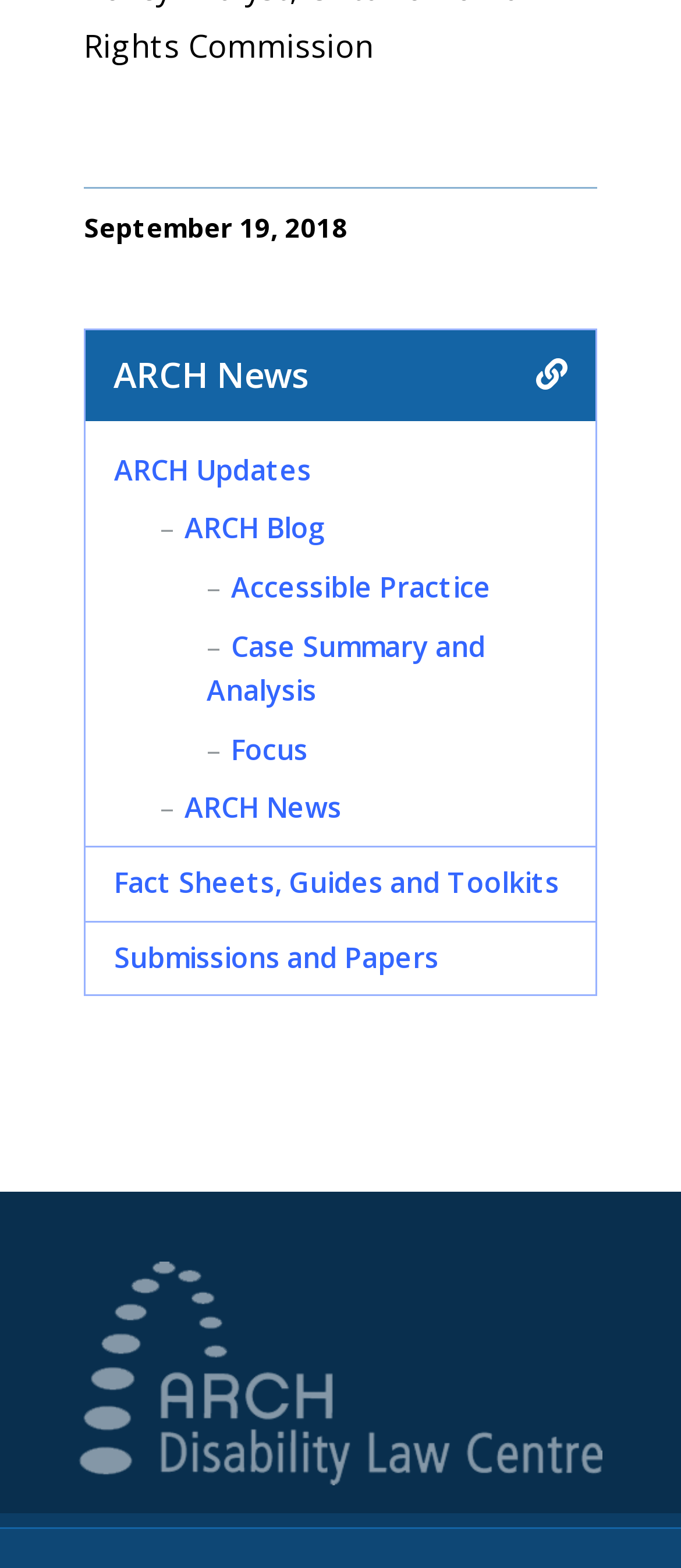Locate the bounding box coordinates of the item that should be clicked to fulfill the instruction: "view ARCH updates".

[0.168, 0.287, 0.457, 0.312]